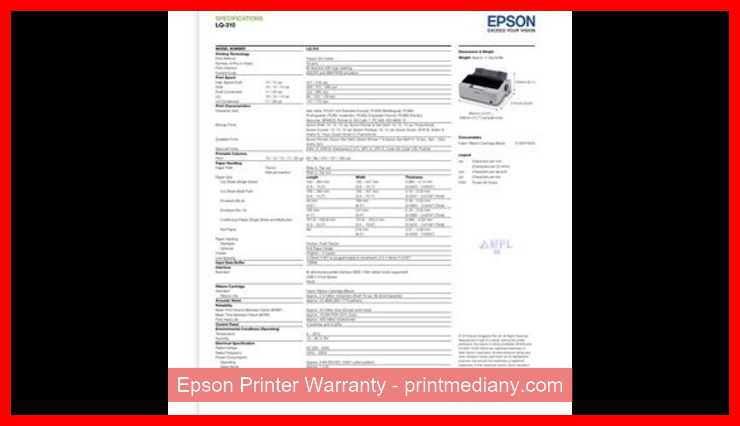Present an elaborate depiction of the scene captured in the image.

The image presented is a detailed overview of the specifications for an Epson printer, specifically showcasing the model LQ-310. It includes various technical details such as dimensions, print speed, and connectivity options. Prominently displayed at the top is the Epson logo, emphasizing the brand's commitment to quality and innovation in their printing solutions. The caption below reads "Epson Printer Warranty - printmediany.com," highlighting the context of the image related to warranty information for the product. The design features a striking red border that frames the technical document, making it visually distinct and easy to identify within a webpage focused on printer warranties and specifications.